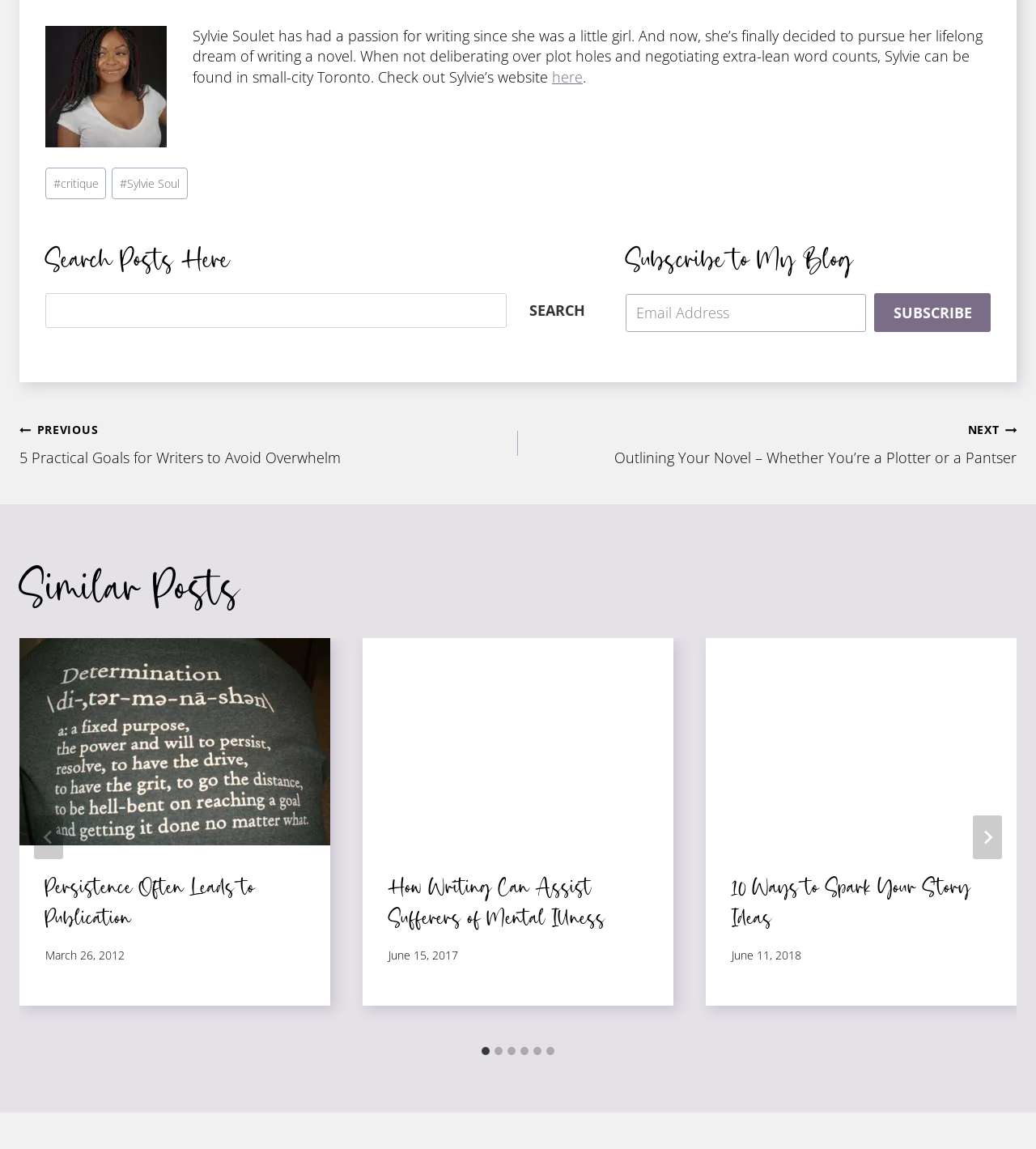Utilize the details in the image to give a detailed response to the question: How can users subscribe to the blog?

The webpage has a section labeled 'Subscribe to My Blog' with a textbox for entering an email address and a 'SUBSCRIBE' button. This indicates that users can subscribe to the blog by entering their email address and clicking the 'SUBSCRIBE' button.